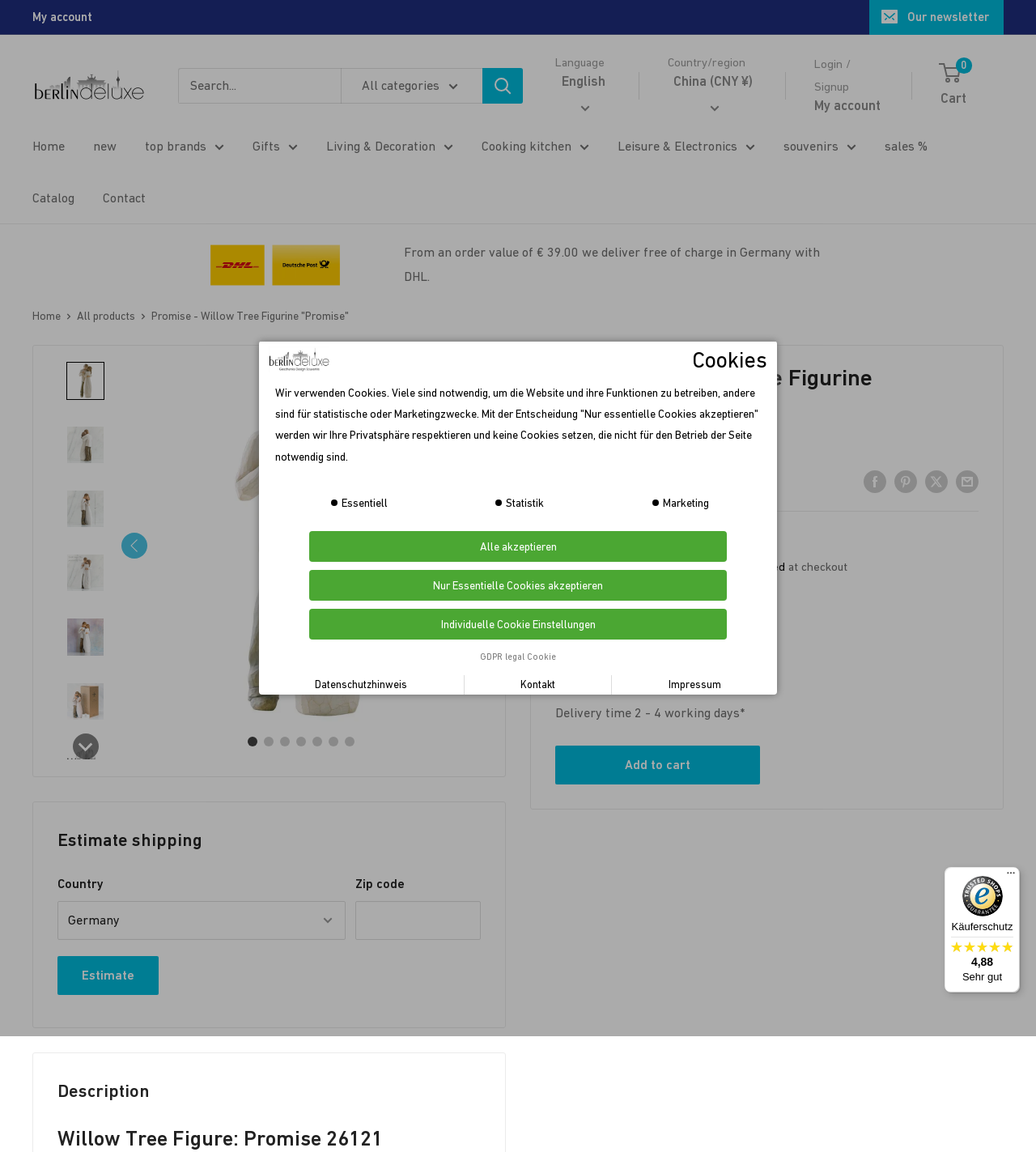Please identify the coordinates of the bounding box for the clickable region that will accomplish this instruction: "View Archives".

None